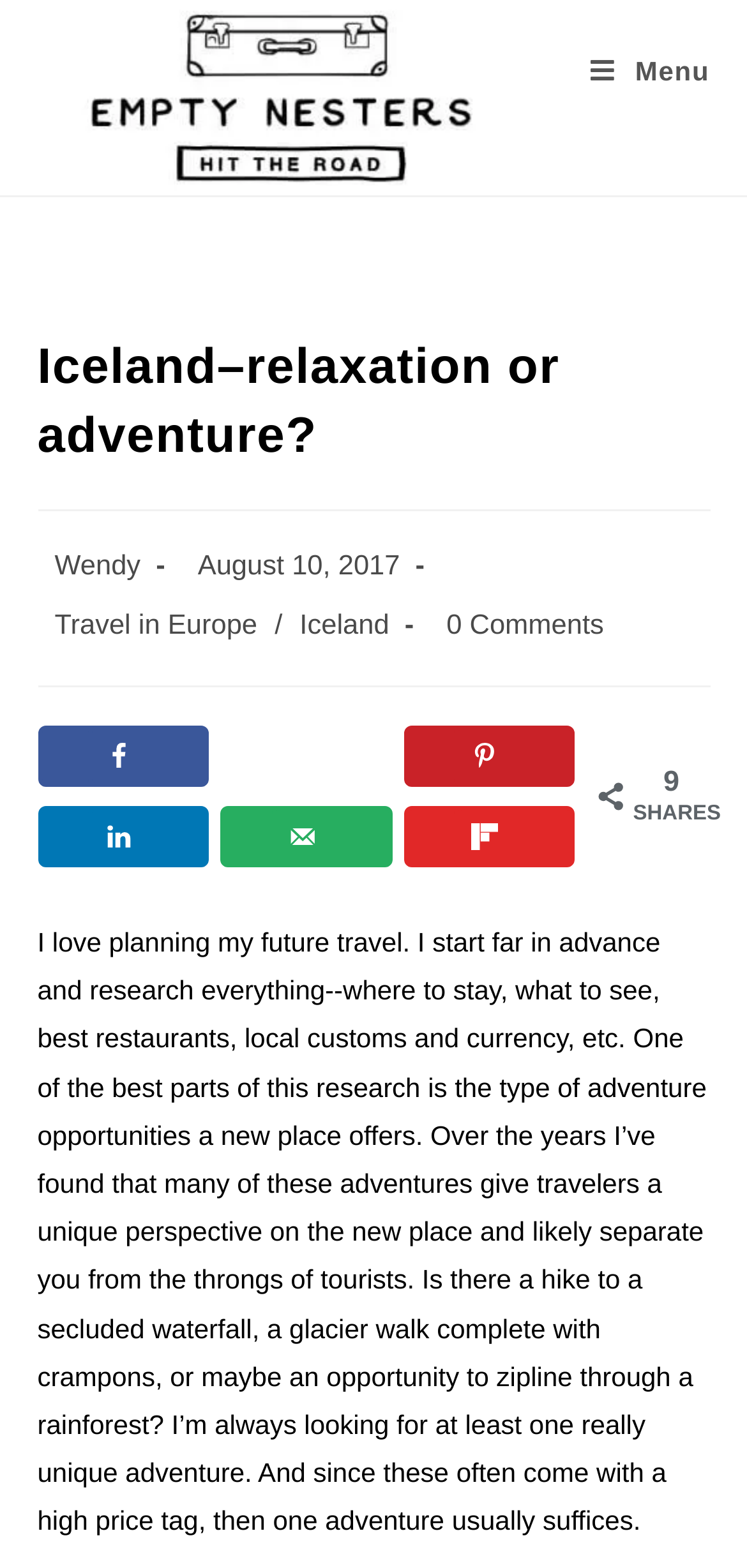Provide an in-depth description of the elements and layout of the webpage.

The webpage is about traveling to Iceland, focusing on relaxation and adventure opportunities. At the top, there is a layout table with a link to "Empty Nesters Hit the Road" and an image with the same name. Below this, there is a header section with a heading "Iceland–relaxation or adventure?" and links to the author "Wendy" and categories "Travel in Europe" and "Iceland". 

To the right of the header section, there is a mobile menu link. Below the header section, there are details about the post, including the author, publication date, and categories. 

Further down, there is an image, followed by a section with social media sharing links, including Facebook, X, Pinterest, LinkedIn, and Flipboard, each with an accompanying image. 

The main content of the webpage is a text passage about planning travel and seeking unique adventure opportunities, such as hiking to a secluded waterfall or glacier walking. The text is quite long and takes up most of the page.